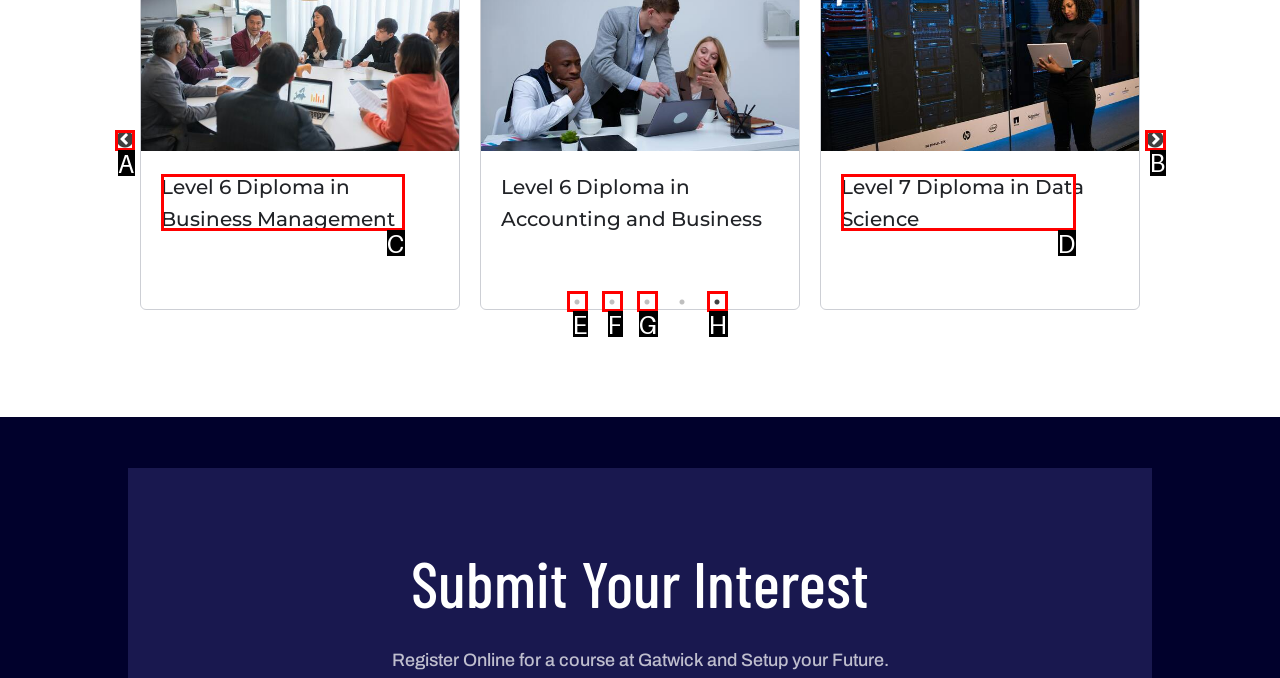Which option should be clicked to complete this task: Click the Previous button
Reply with the letter of the correct choice from the given choices.

A